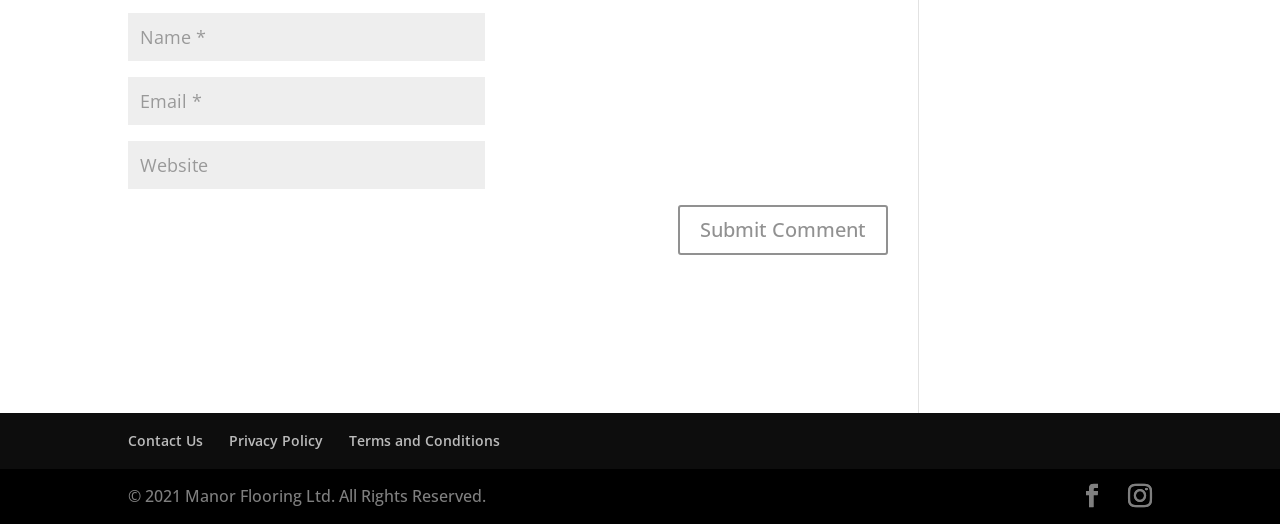Please mark the bounding box coordinates of the area that should be clicked to carry out the instruction: "Input your email".

[0.1, 0.147, 0.379, 0.238]